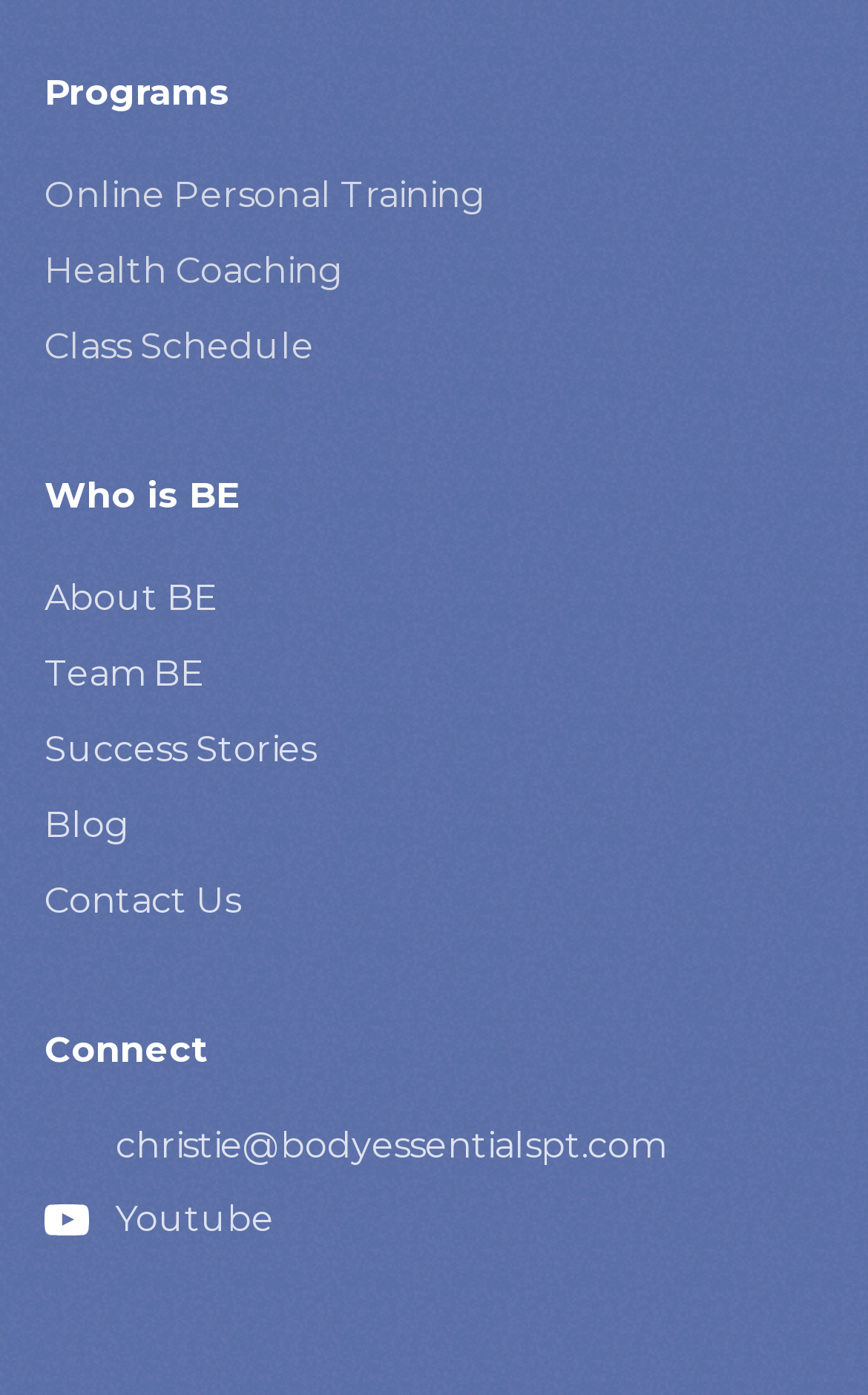Find the bounding box coordinates for the UI element whose description is: "About BE". The coordinates should be four float numbers between 0 and 1, in the format [left, top, right, bottom].

[0.051, 0.403, 0.364, 0.457]